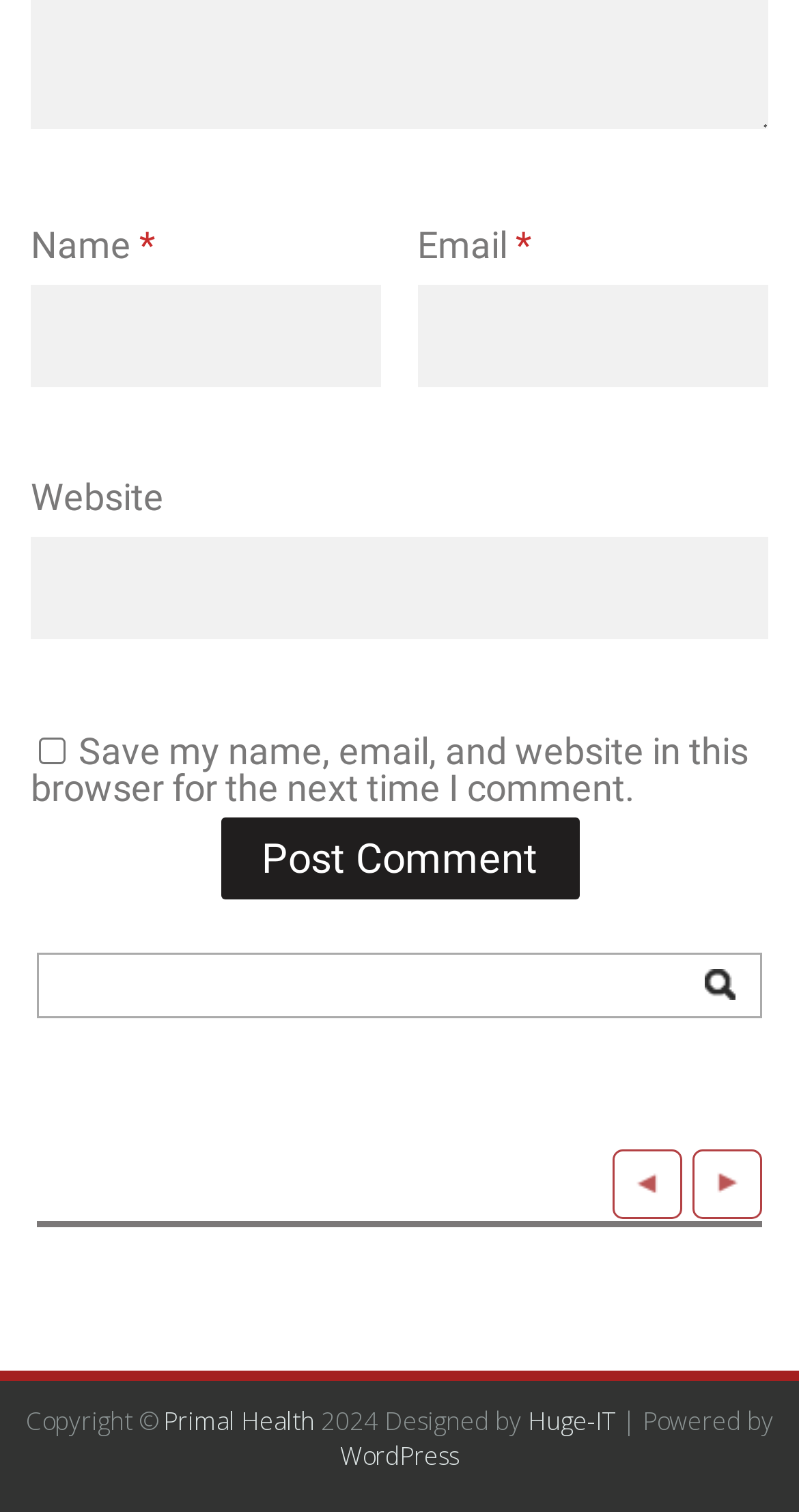Provide the bounding box coordinates for the area that should be clicked to complete the instruction: "Click the share button".

None